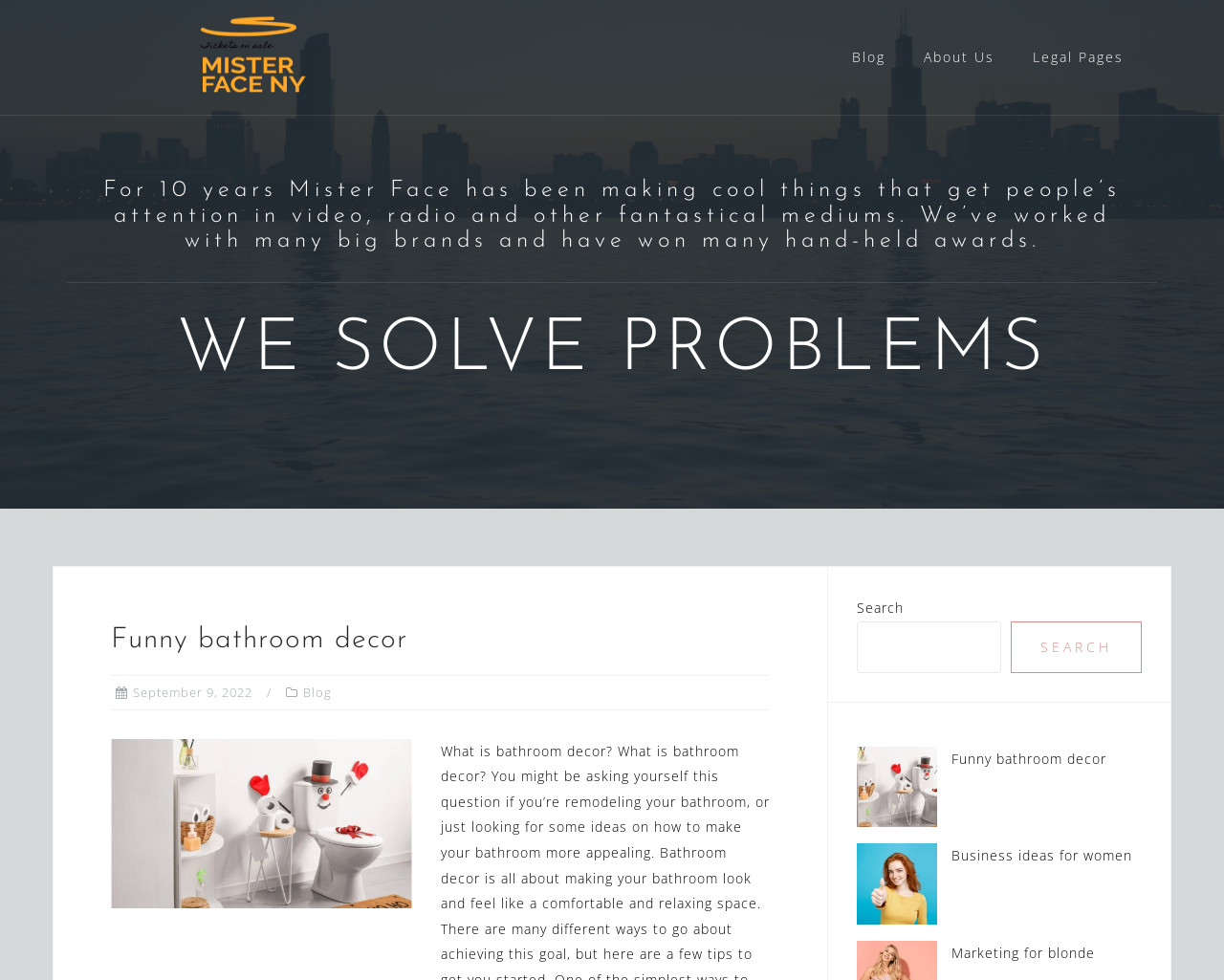What is the topic of the blog post?
Please ensure your answer is as detailed and informative as possible.

The topic of the blog post is obtained from the link 'Funny bathroom decor' under the header 'Funny bathroom decor', which is a sub-element of the image 'Mister face NY'.